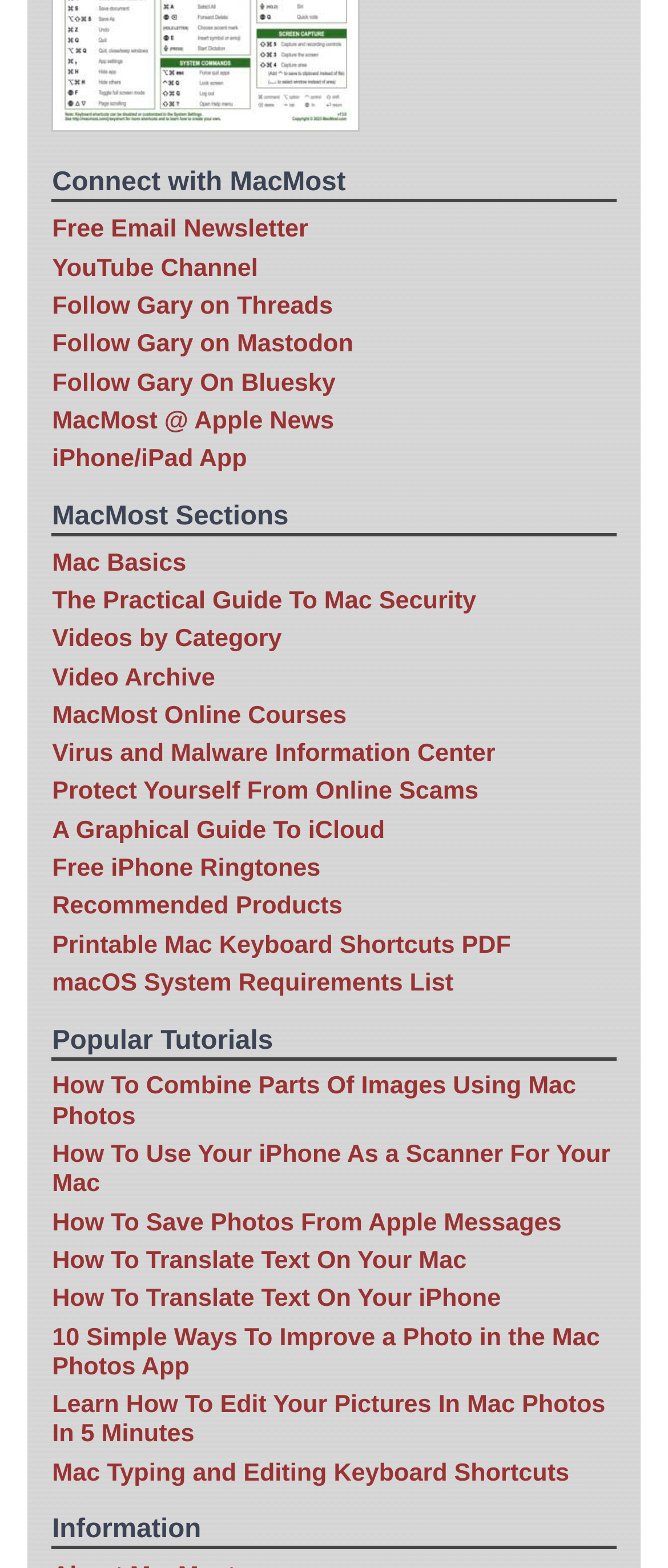Find the bounding box coordinates of the clickable area that will achieve the following instruction: "Go to the About page".

None